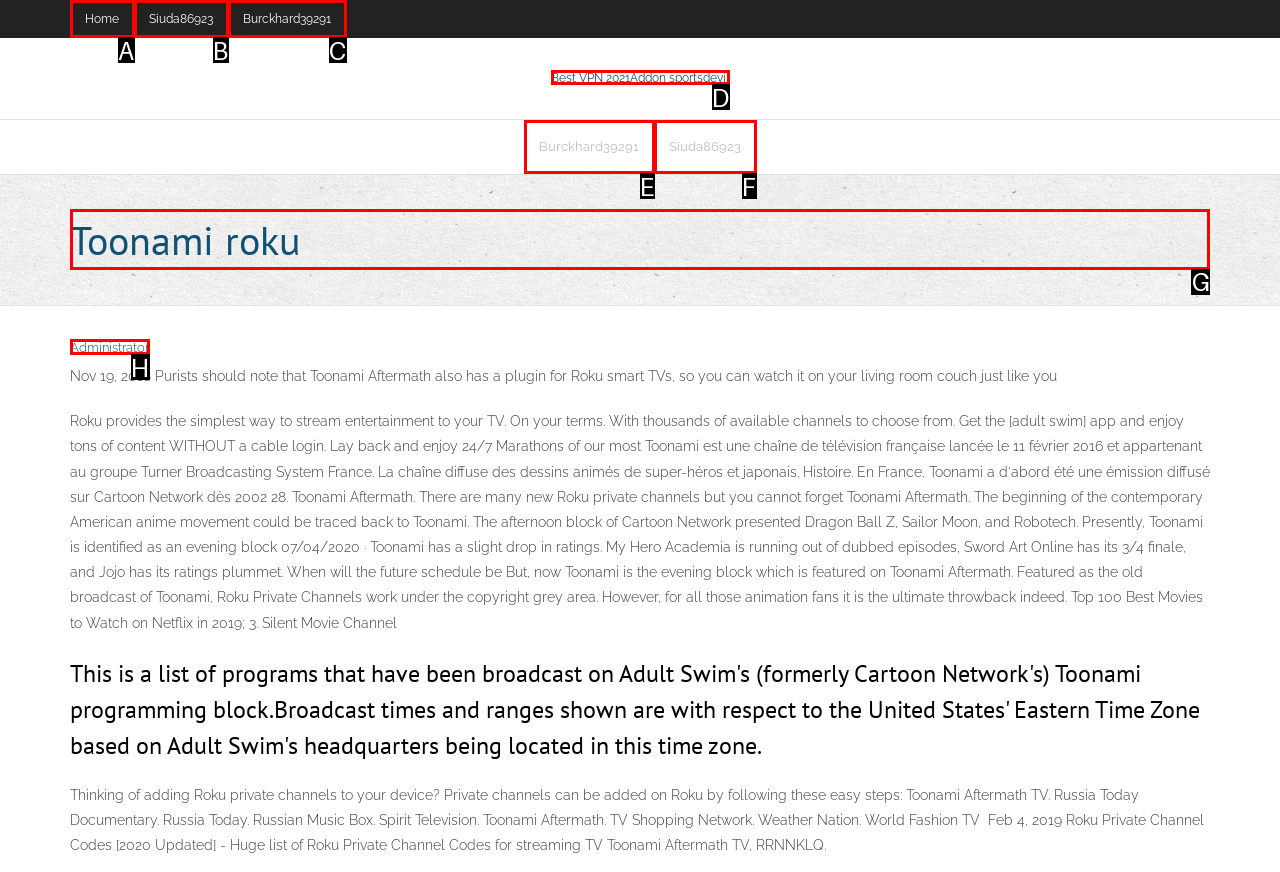Which HTML element should be clicked to perform the following task: Read testimonials
Reply with the letter of the appropriate option.

None